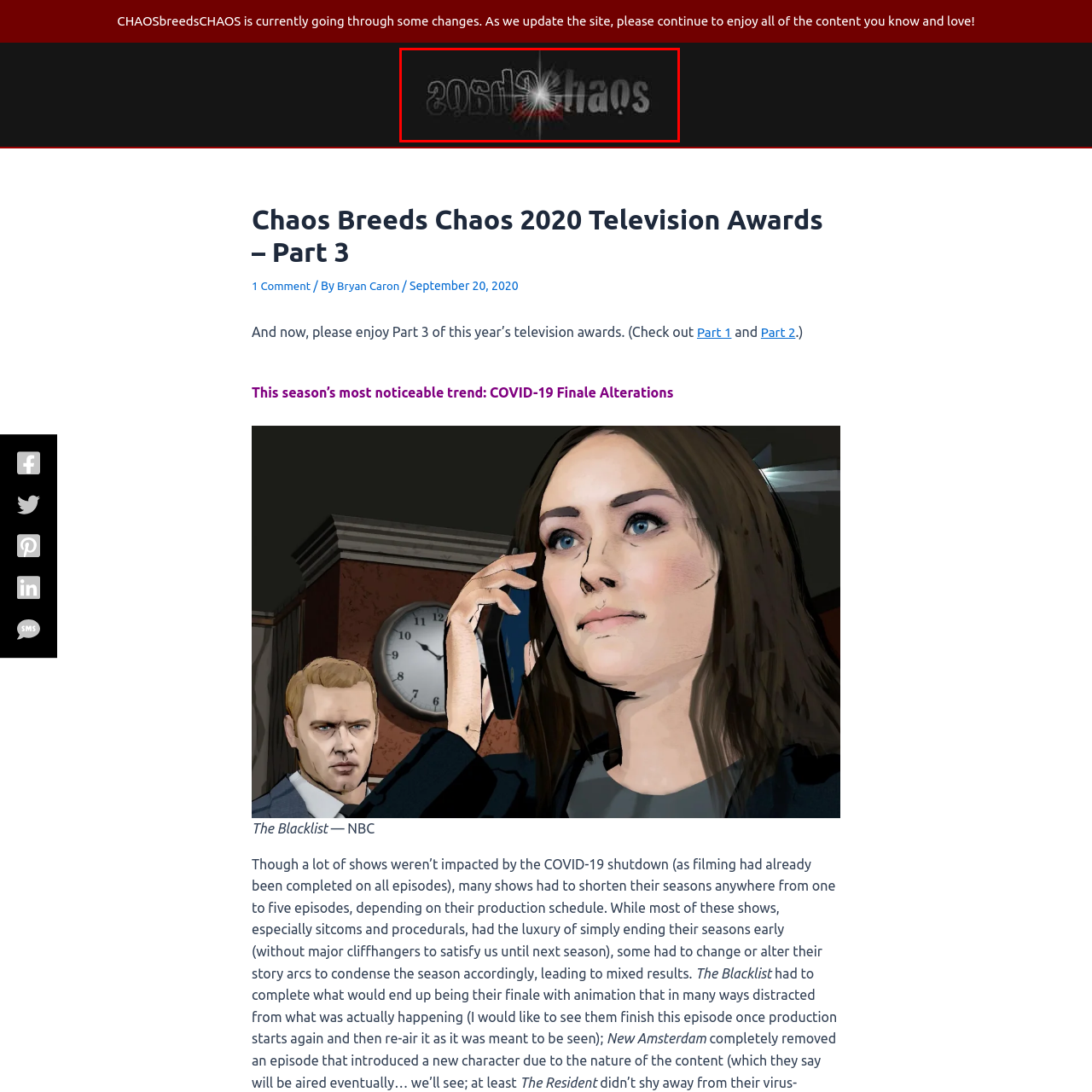View the part of the image surrounded by red, What is the theme of the 'Chaos Breeds Chaos 2020 Television Awards'? Respond with a concise word or phrase.

Unpredictable media landscape